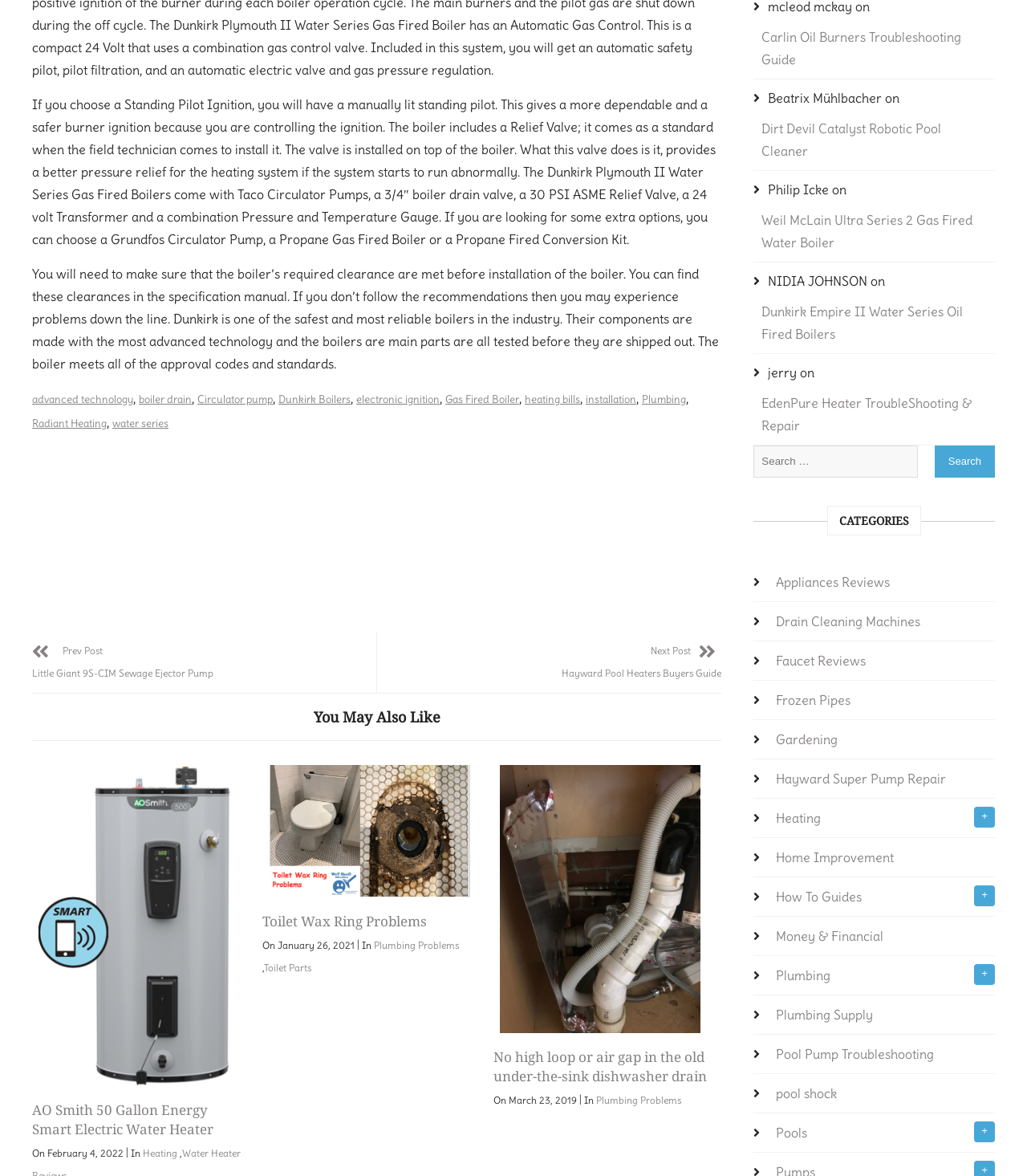Could you determine the bounding box coordinates of the clickable element to complete the instruction: "Click on the link 'Dunkirk Empire II Water Series Oil Fired Boilers'"? Provide the coordinates as four float numbers between 0 and 1, i.e., [left, top, right, bottom].

[0.734, 0.248, 0.969, 0.301]